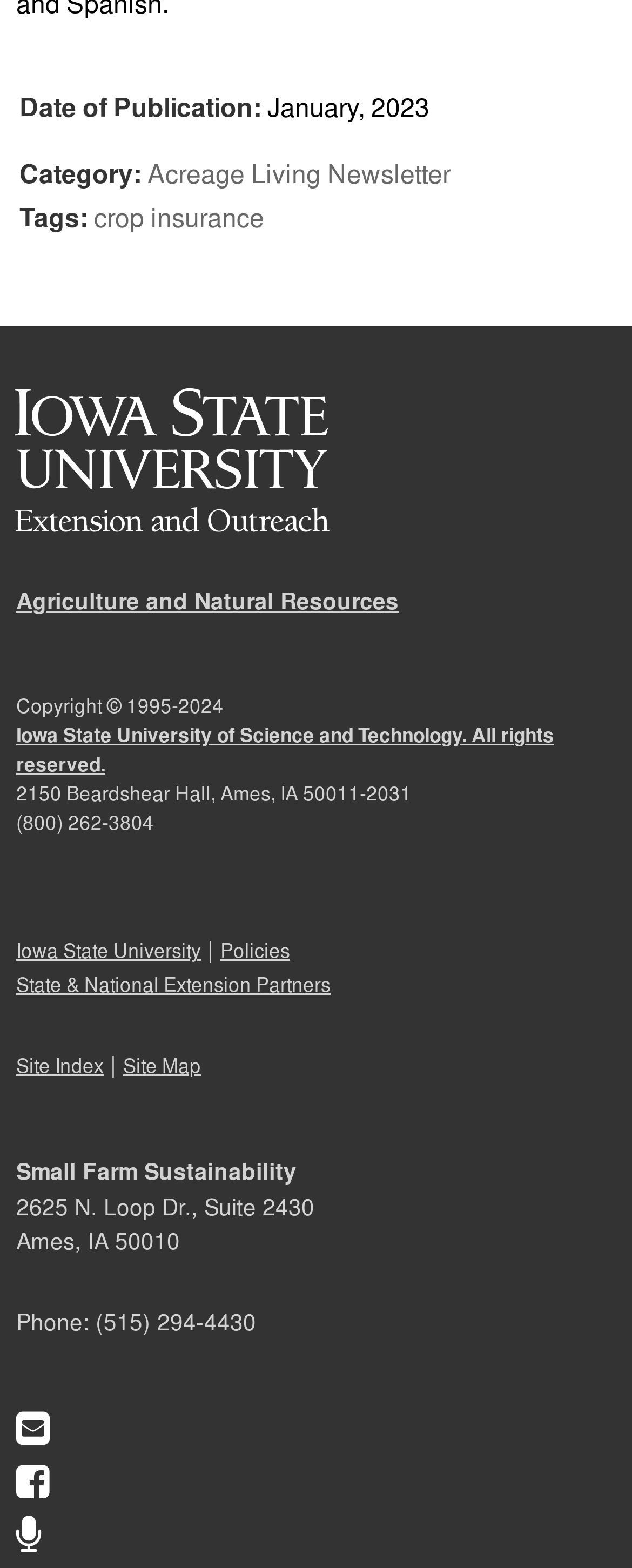Please identify the bounding box coordinates of where to click in order to follow the instruction: "View the JRC for Logic website".

None